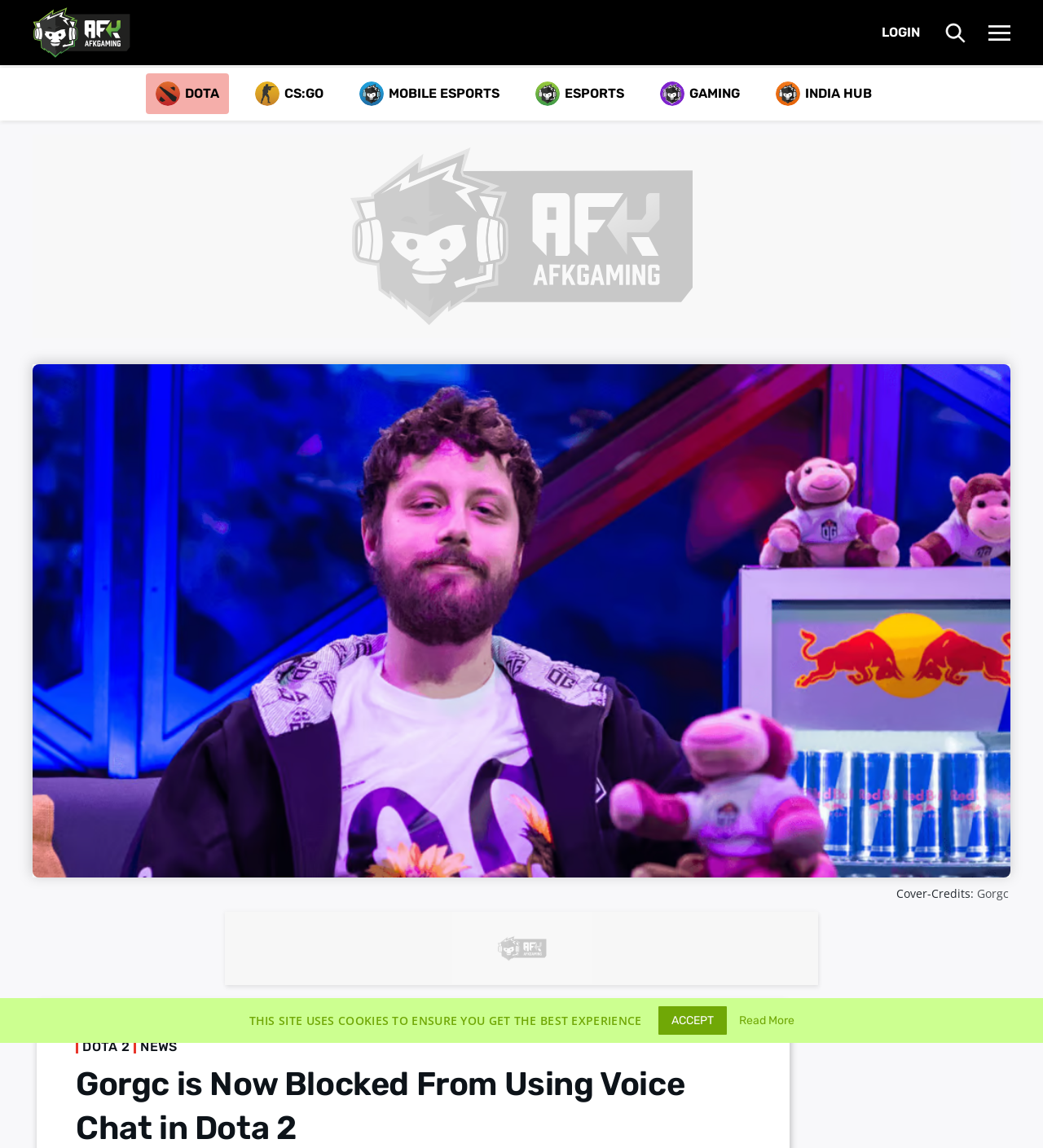Determine the bounding box coordinates of the clickable region to follow the instruction: "Read more about Gorgc".

[0.937, 0.771, 0.967, 0.785]